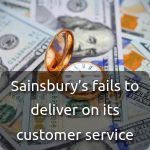By analyzing the image, answer the following question with a detailed response: What is the purpose of the pocket watch in the image?

The pocket watch is used as a visual element to represent time, which is one of the main themes of the image. It is likely used to convey the idea that time is valuable and that Sainsbury's is not delivering on its customer service in a timely manner.